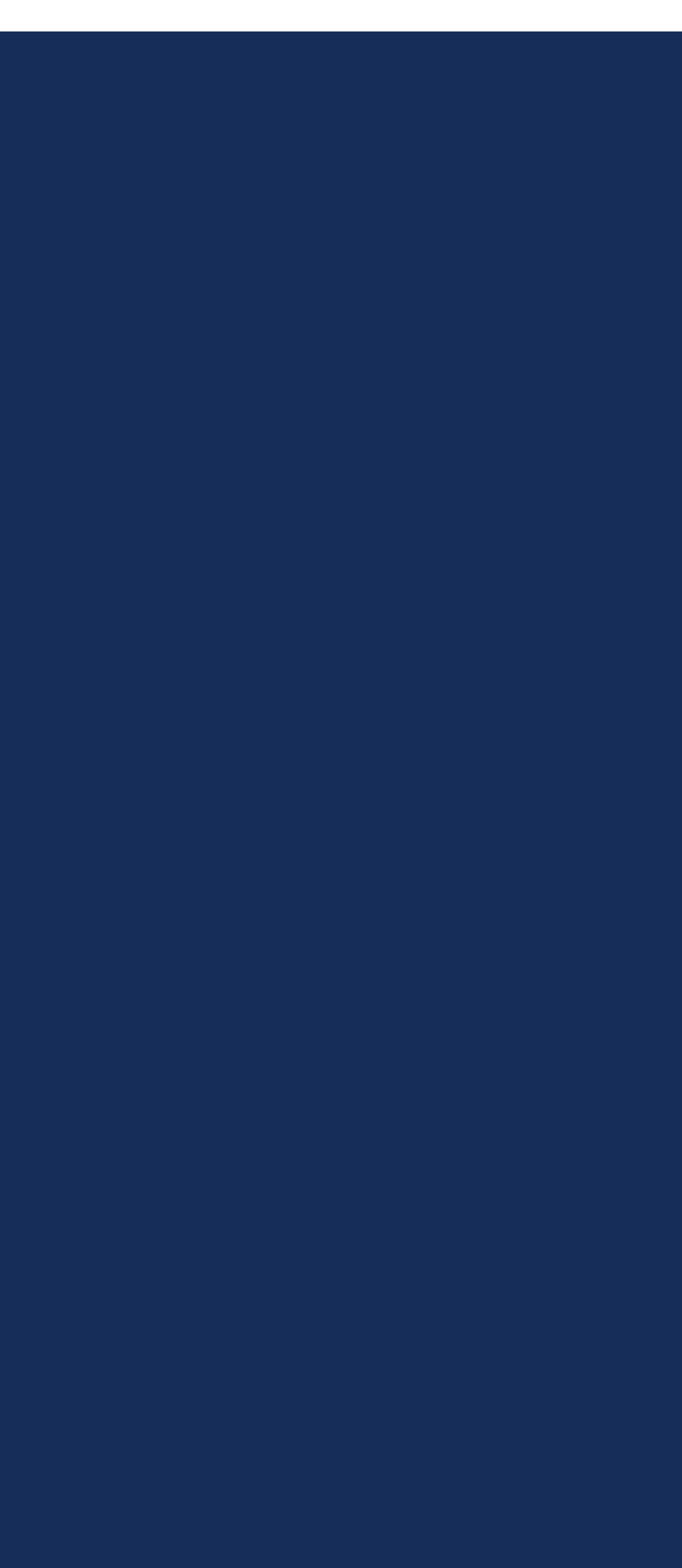What is the phone number of the company?
Based on the screenshot, give a detailed explanation to answer the question.

I found the phone number of the company by looking at the link element at the bottom of the page, which provides the phone number as '(888) 670-0006'.